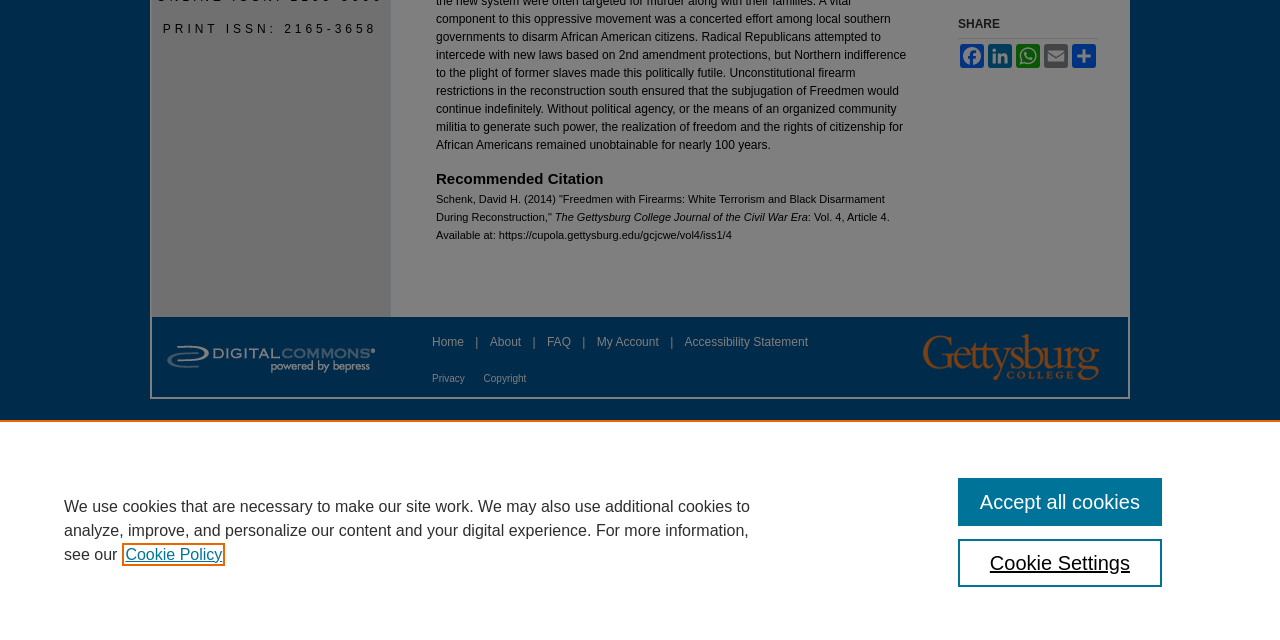Identify the bounding box coordinates for the UI element described as: "Elsevier - Digital Commons".

[0.119, 0.495, 0.306, 0.62]